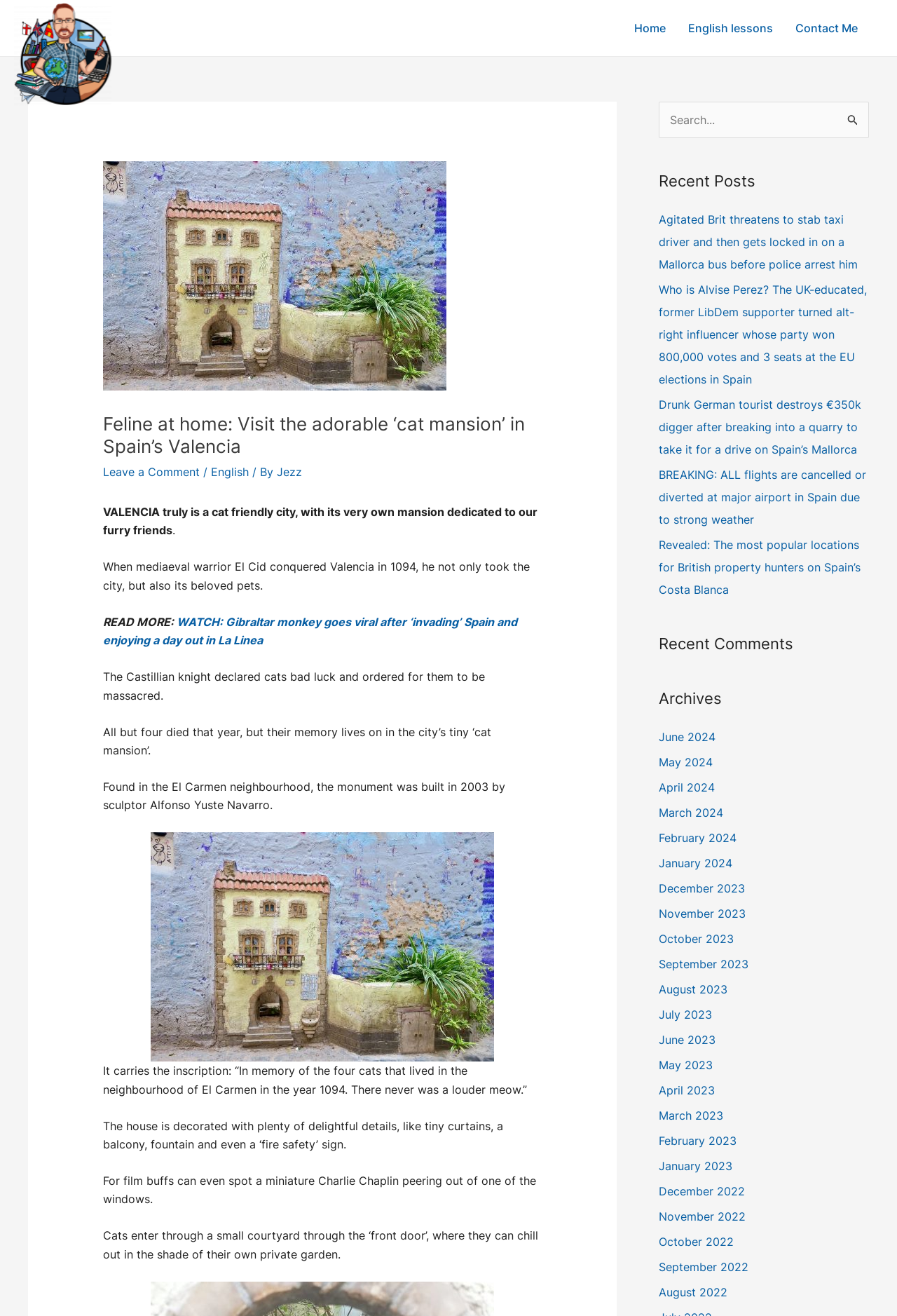What can be found in the El Carmen neighbourhood?
Please interpret the details in the image and answer the question thoroughly.

The text 'Found in the El Carmen neighbourhood, the monument was built in 2003 by sculptor Alfonso Yuste Navarro.' indicates that the cat mansion can be found in the El Carmen neighbourhood.